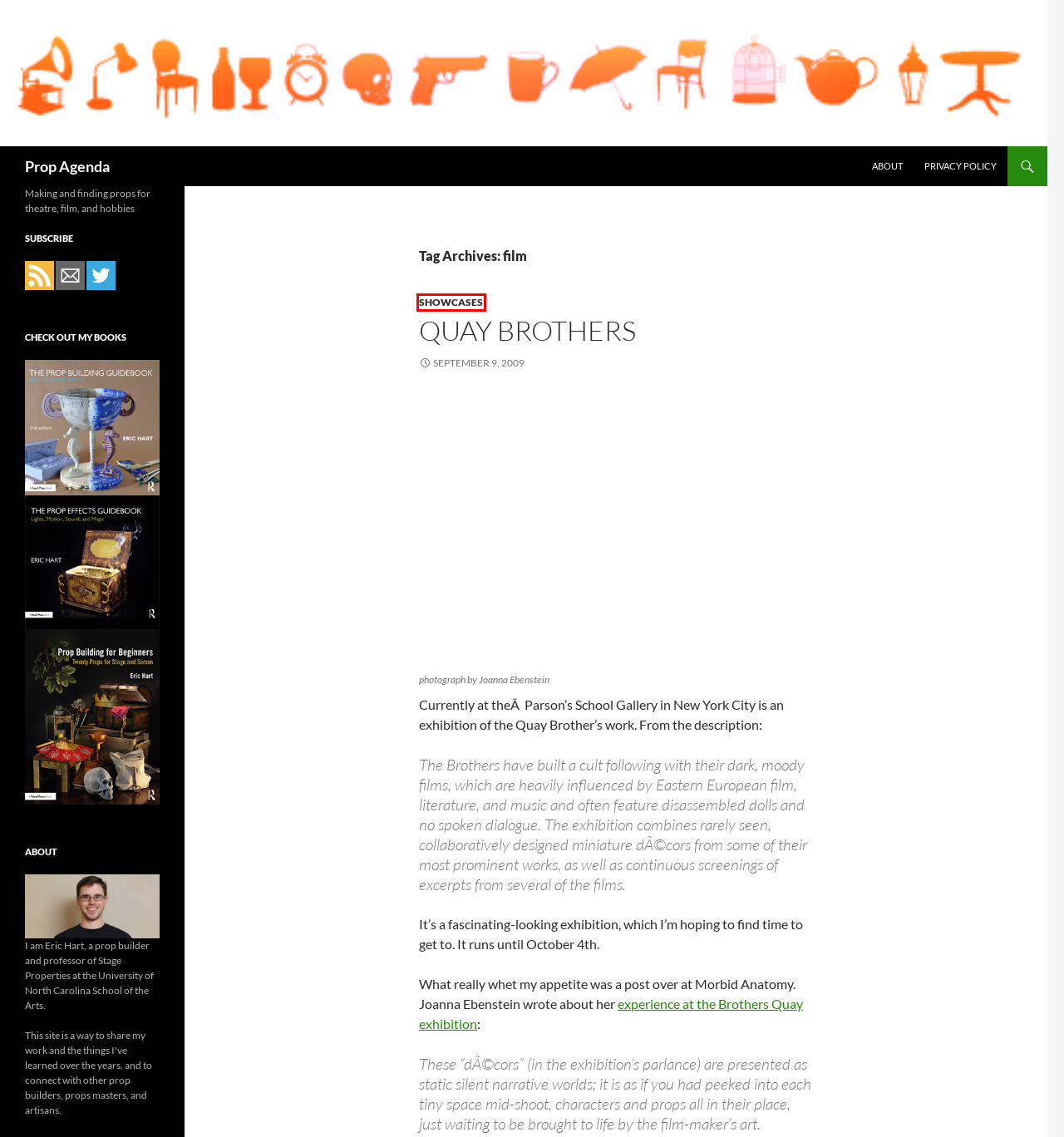Review the screenshot of a webpage containing a red bounding box around an element. Select the description that best matches the new webpage after clicking the highlighted element. The options are:
A. Quay Brothers | Prop Agenda
B. The Prop Building Guidebook: for Theatre, Film and TV
C. About | Prop Agenda
D. Prop Replicas by Indy Magnoli
E. Showcases | Prop Agenda
F. The Prop Effects Guidebook
G. Privacy Policy | Prop Agenda
H. Prop Agenda | Making and finding props for theatre, film, and hobbies

E